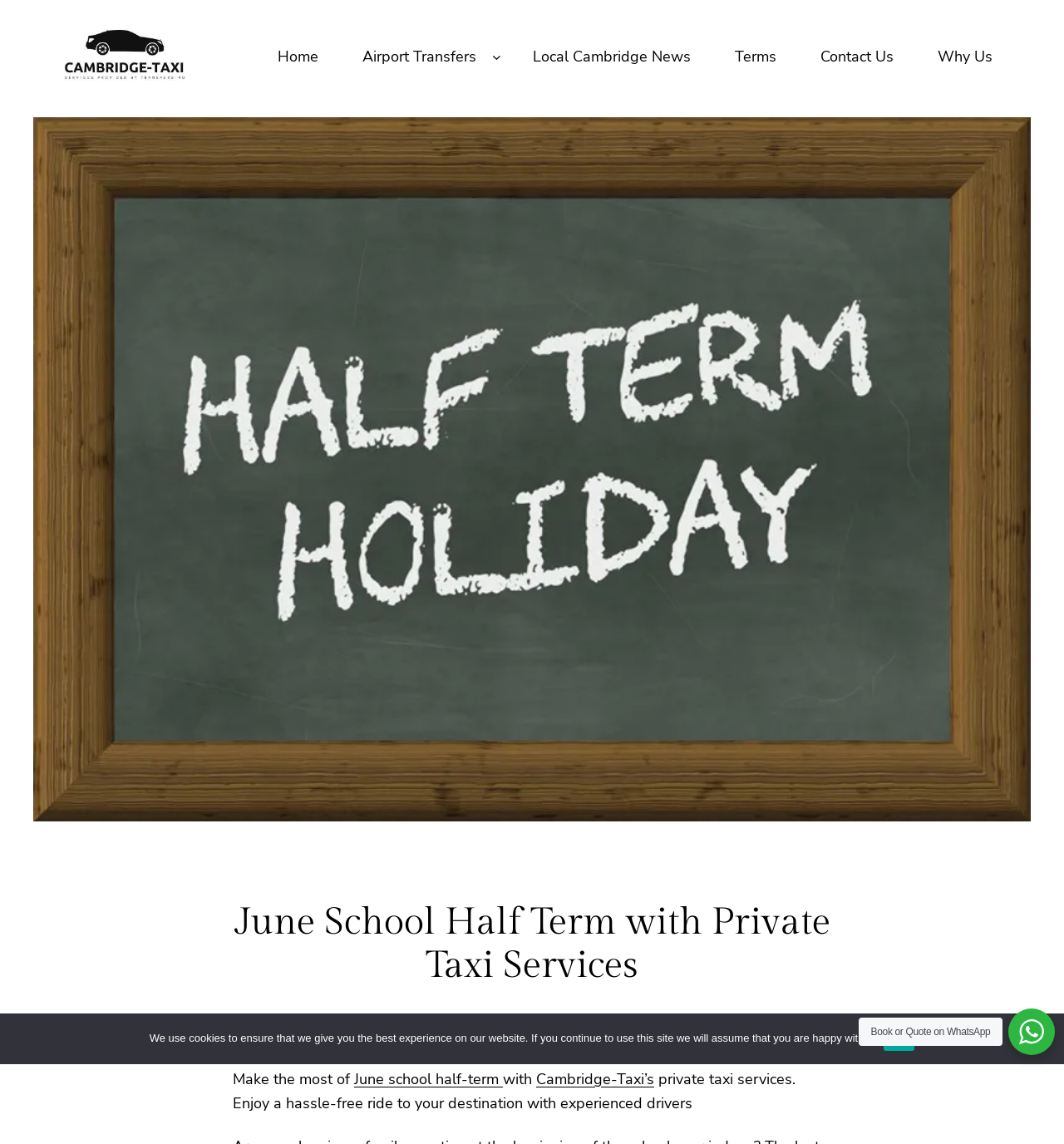Please specify the coordinates of the bounding box for the element that should be clicked to carry out this instruction: "Contact Us". The coordinates must be four float numbers between 0 and 1, formatted as [left, top, right, bottom].

[0.76, 0.032, 0.851, 0.066]